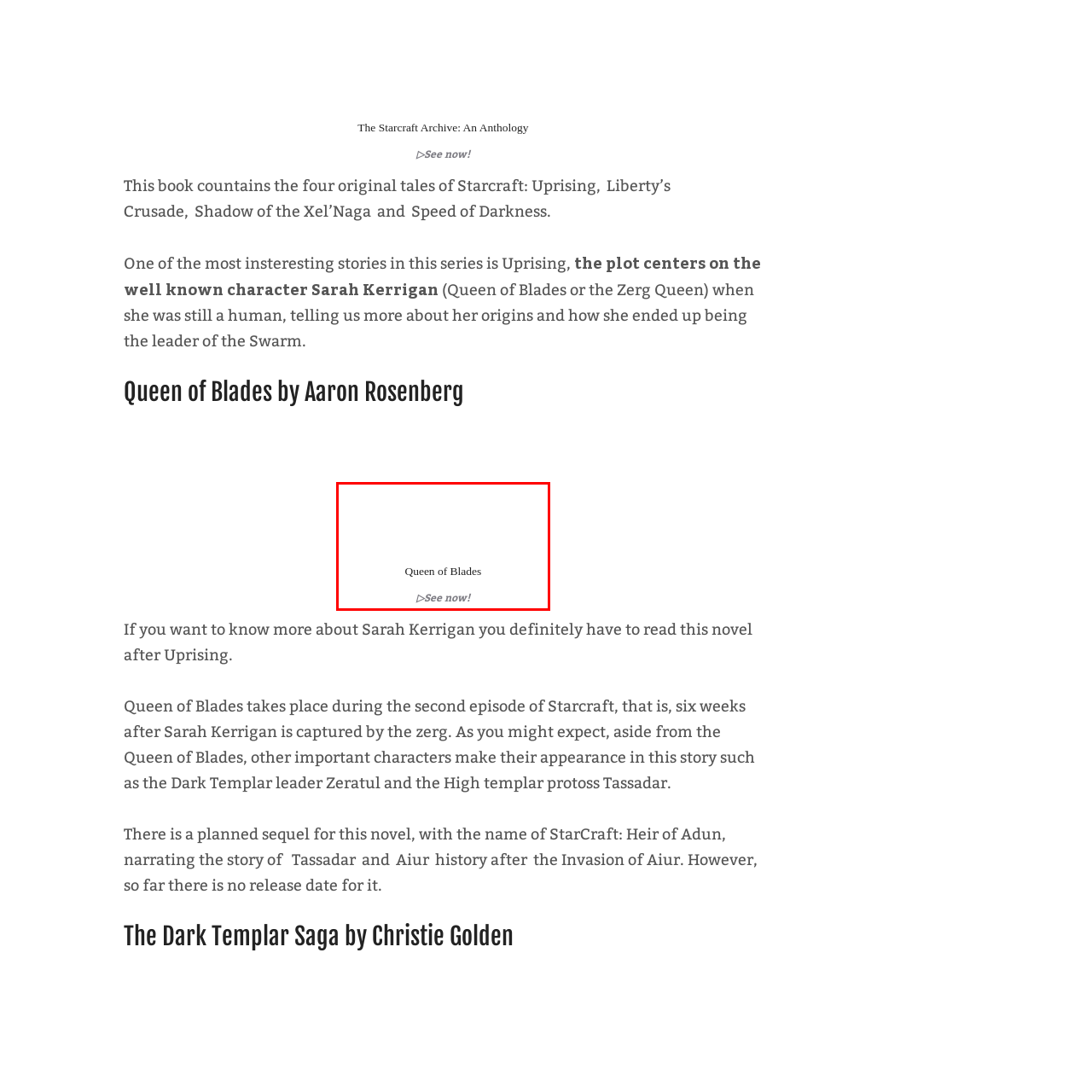Who is the main character in the novel?
Look at the image highlighted by the red bounding box and answer the question with a single word or brief phrase.

Sarah Kerrigan